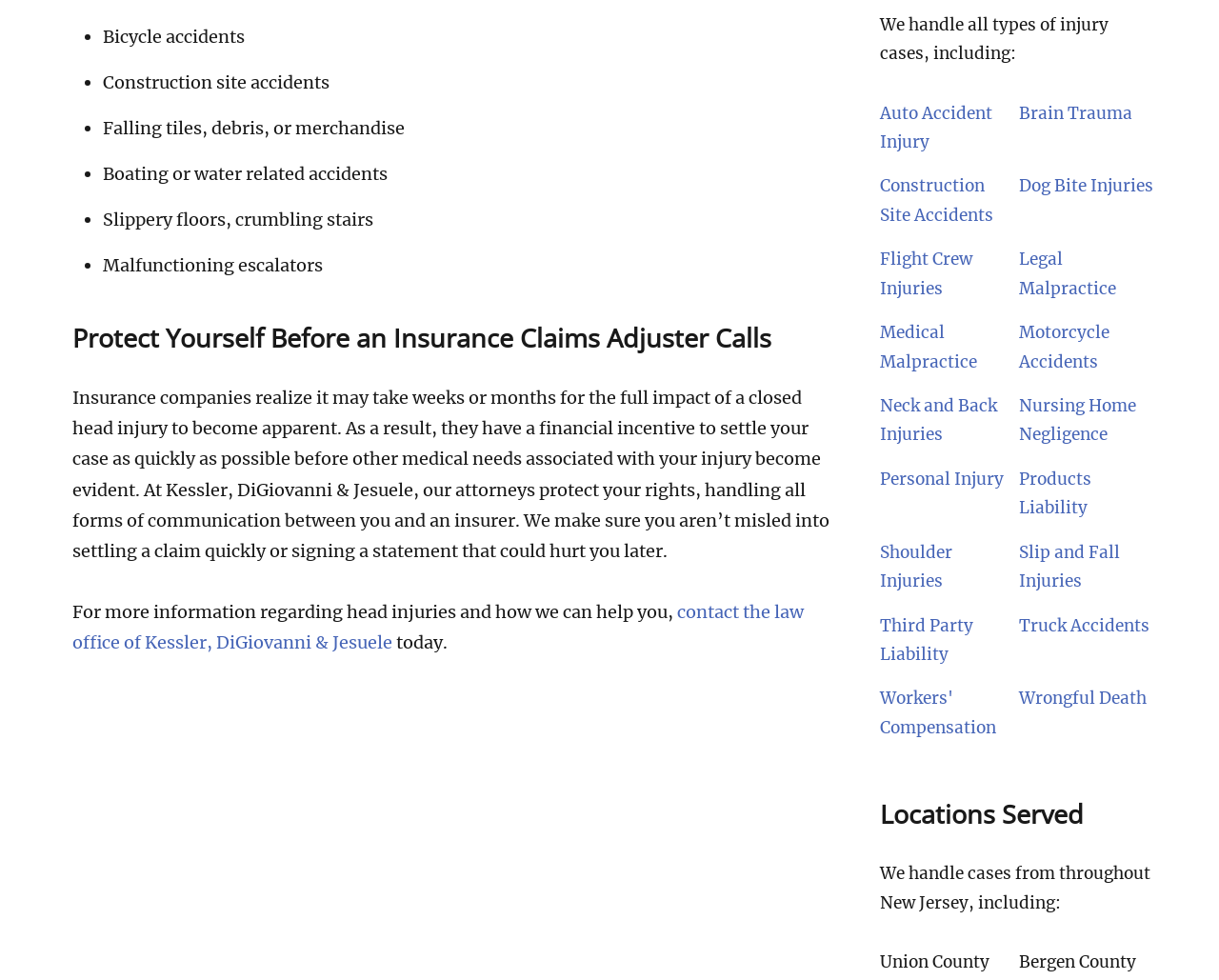Pinpoint the bounding box coordinates of the area that should be clicked to complete the following instruction: "View cases in 'Union County'". The coordinates must be given as four float numbers between 0 and 1, i.e., [left, top, right, bottom].

[0.722, 0.971, 0.812, 0.992]